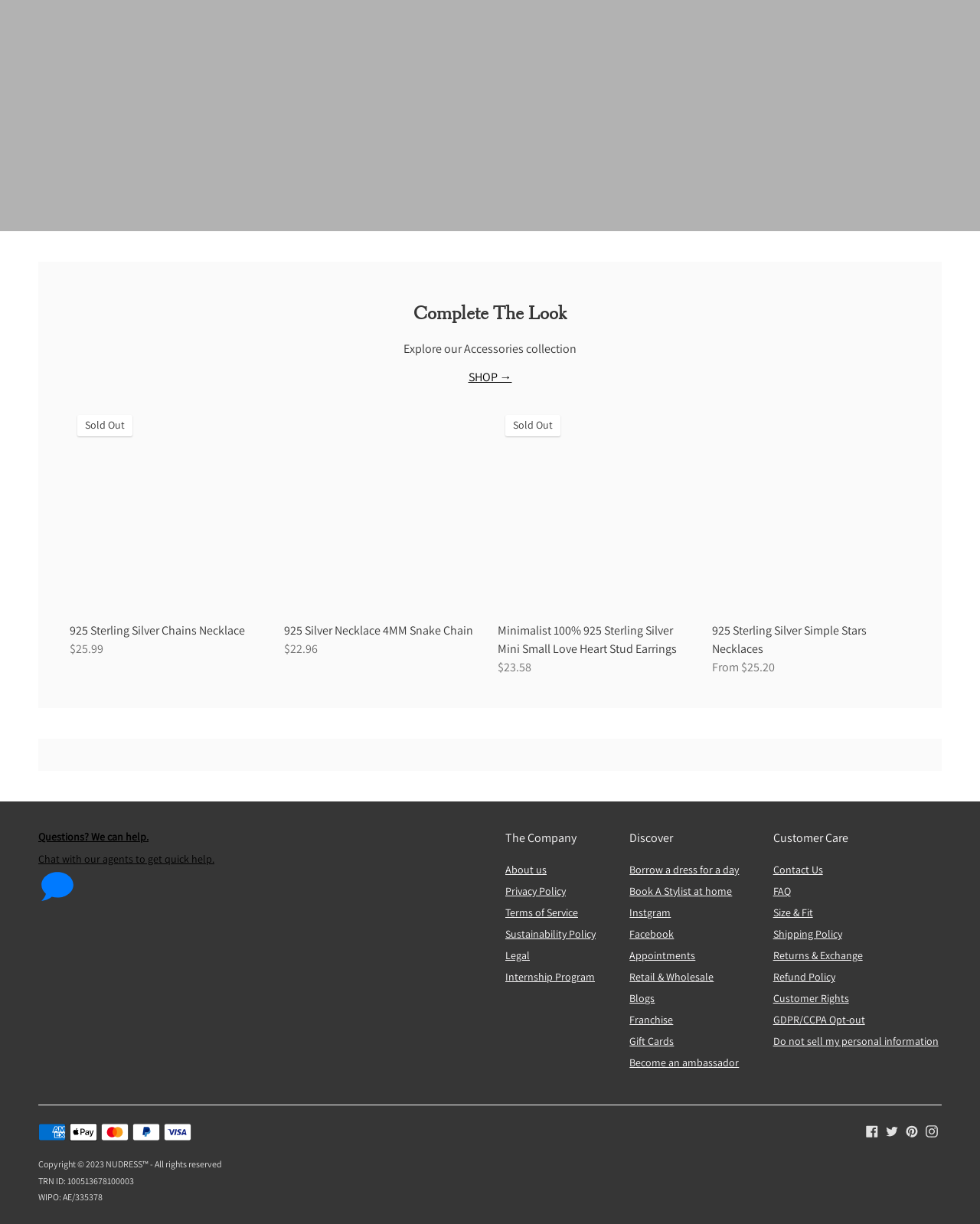Predict the bounding box of the UI element based on the description: "Book A Stylist at home". The coordinates should be four float numbers between 0 and 1, formatted as [left, top, right, bottom].

[0.642, 0.722, 0.747, 0.734]